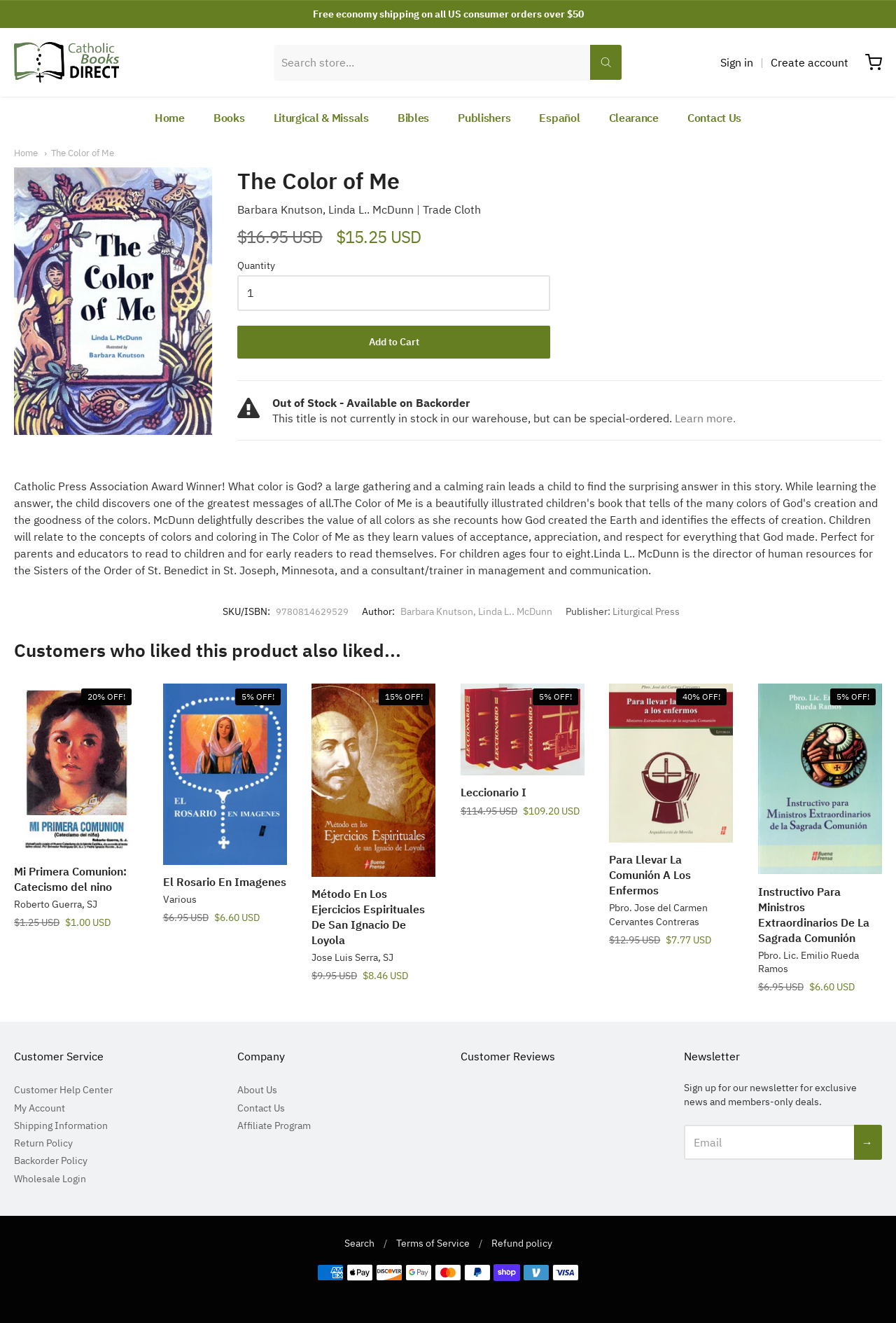Find the bounding box coordinates for the UI element that matches this description: "Español".

[0.602, 0.081, 0.647, 0.097]